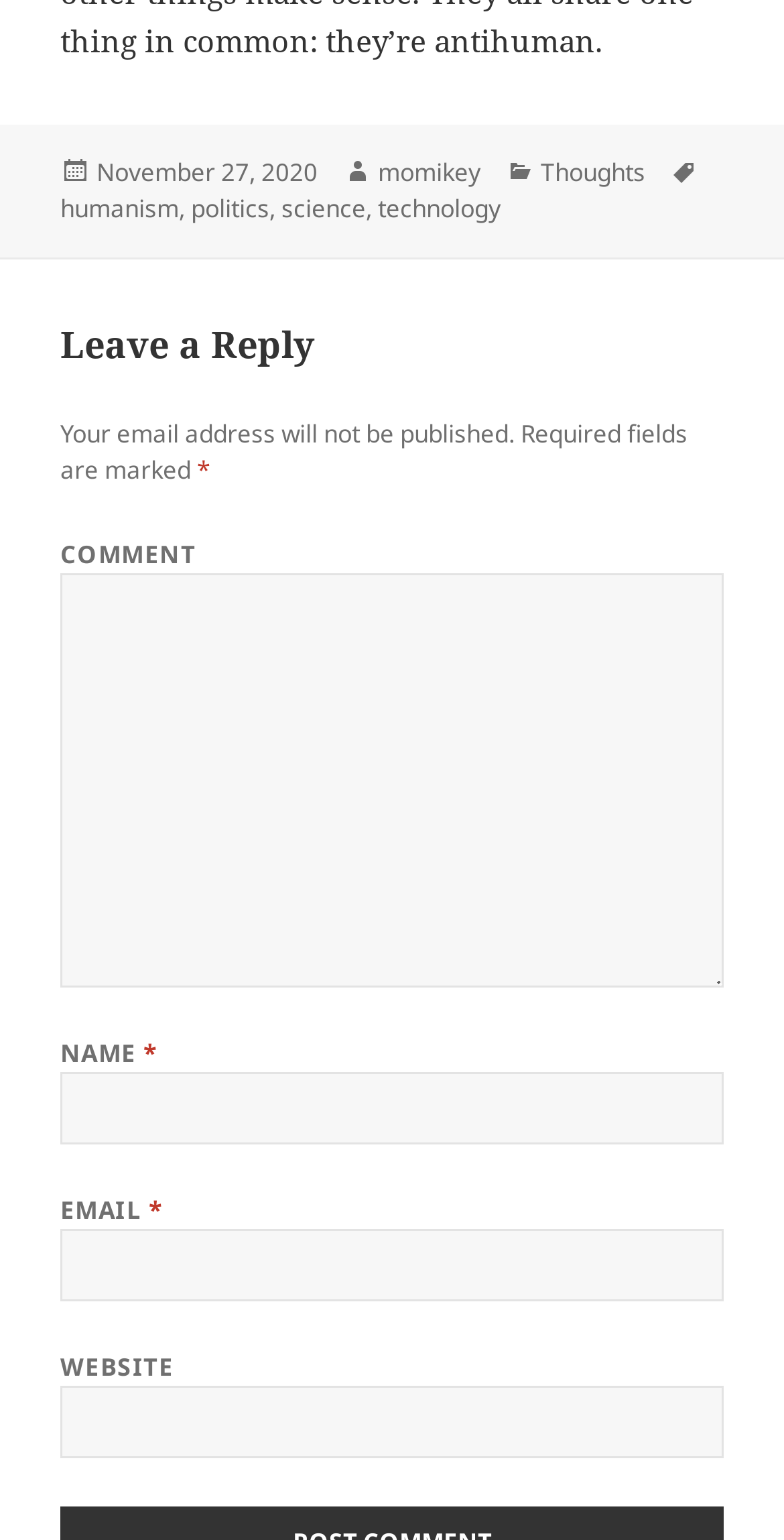Give a concise answer using only one word or phrase for this question:
What is the date of the post?

November 27, 2020